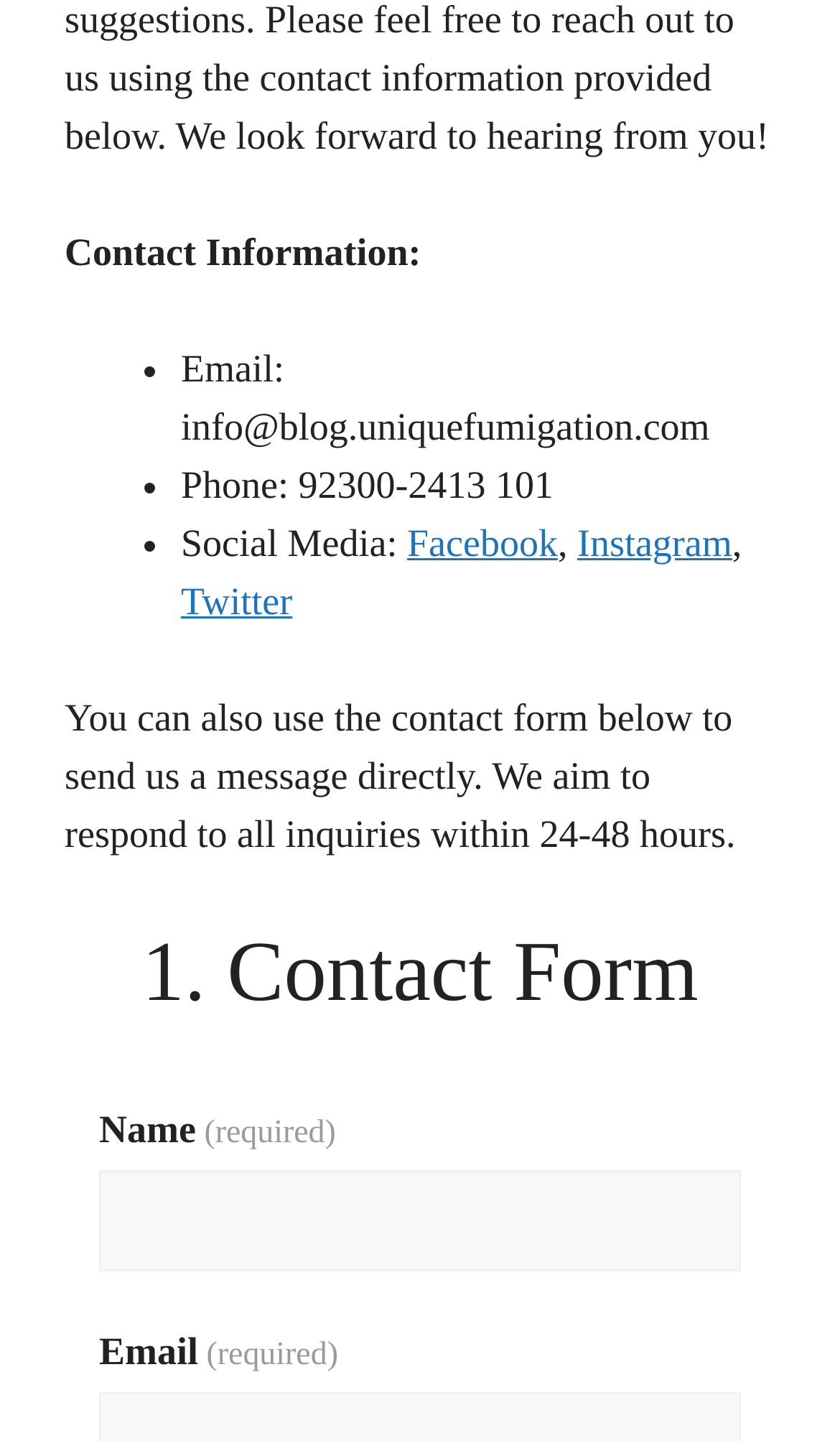Please respond to the question with a concise word or phrase:
What social media platforms are listed?

Facebook, Instagram, Twitter